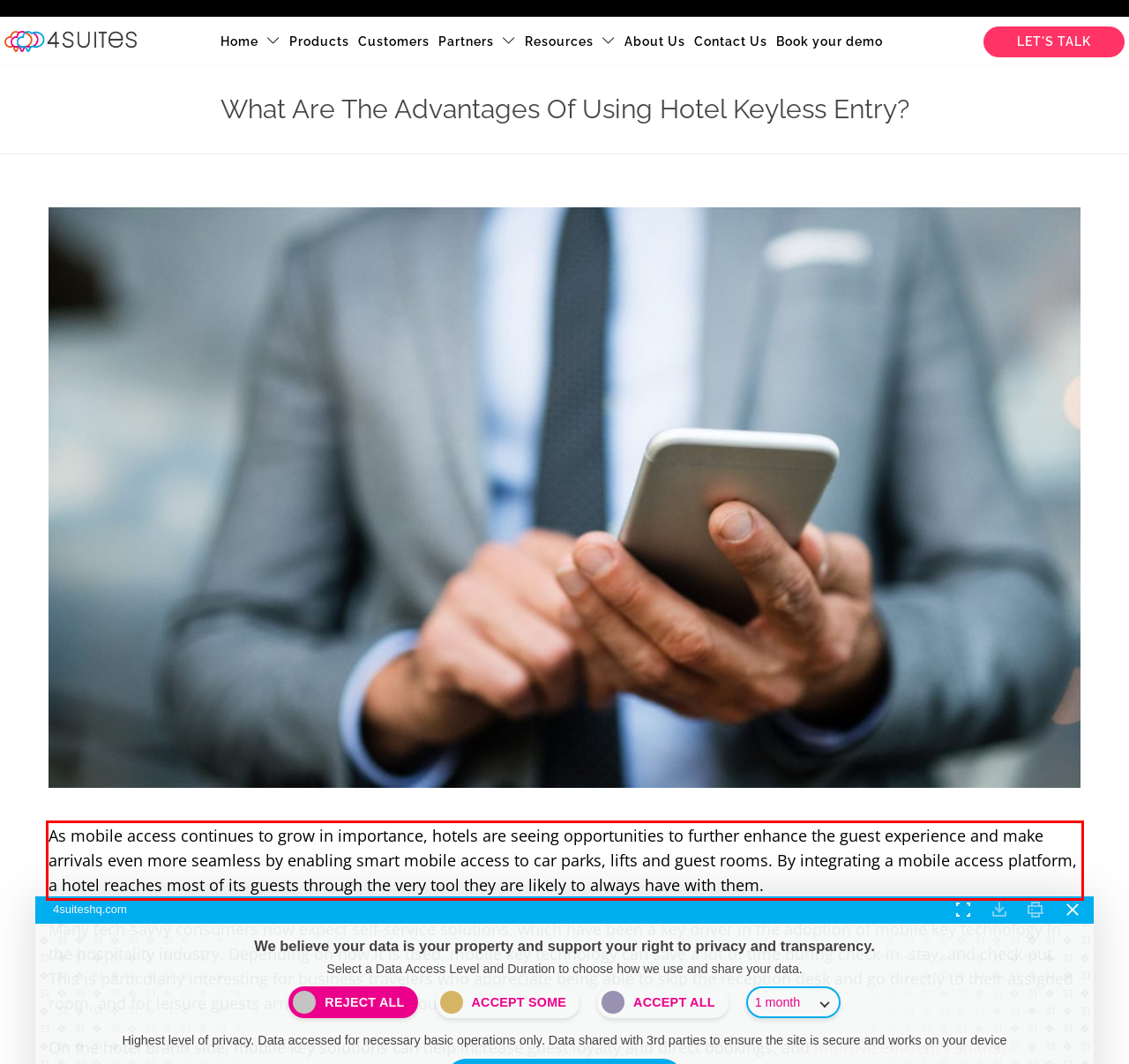You are given a screenshot with a red rectangle. Identify and extract the text within this red bounding box using OCR.

As mobile access continues to grow in importance, hotels are seeing opportunities to further enhance the guest experience and make arrivals even more seamless by enabling smart mobile access to car parks, lifts and guest rooms. By integrating a mobile access platform, a hotel reaches most of its guests through the very tool they are likely to always have with them.